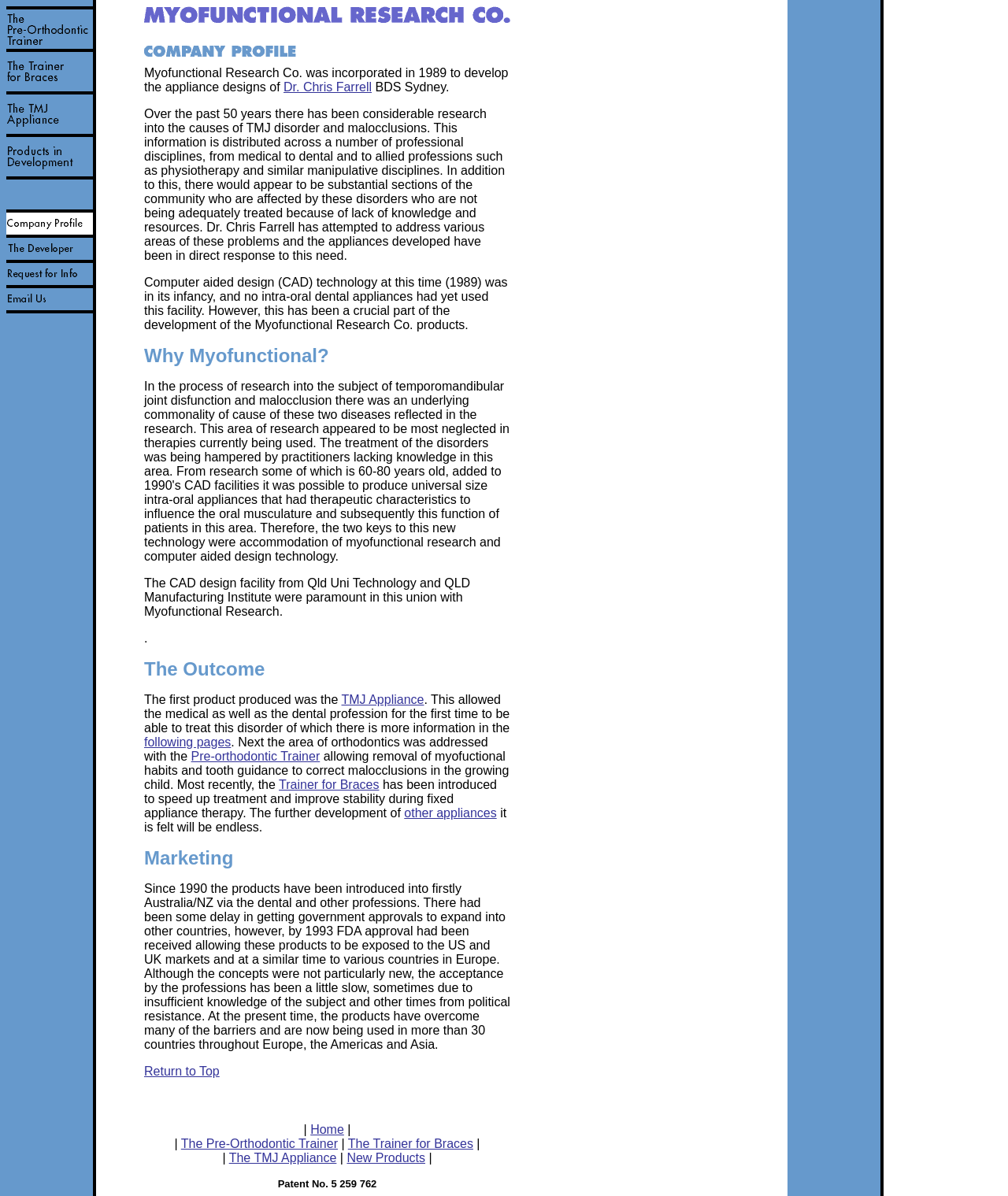Provide the bounding box coordinates of the area you need to click to execute the following instruction: "Read about the Developer".

[0.006, 0.208, 0.089, 0.219]